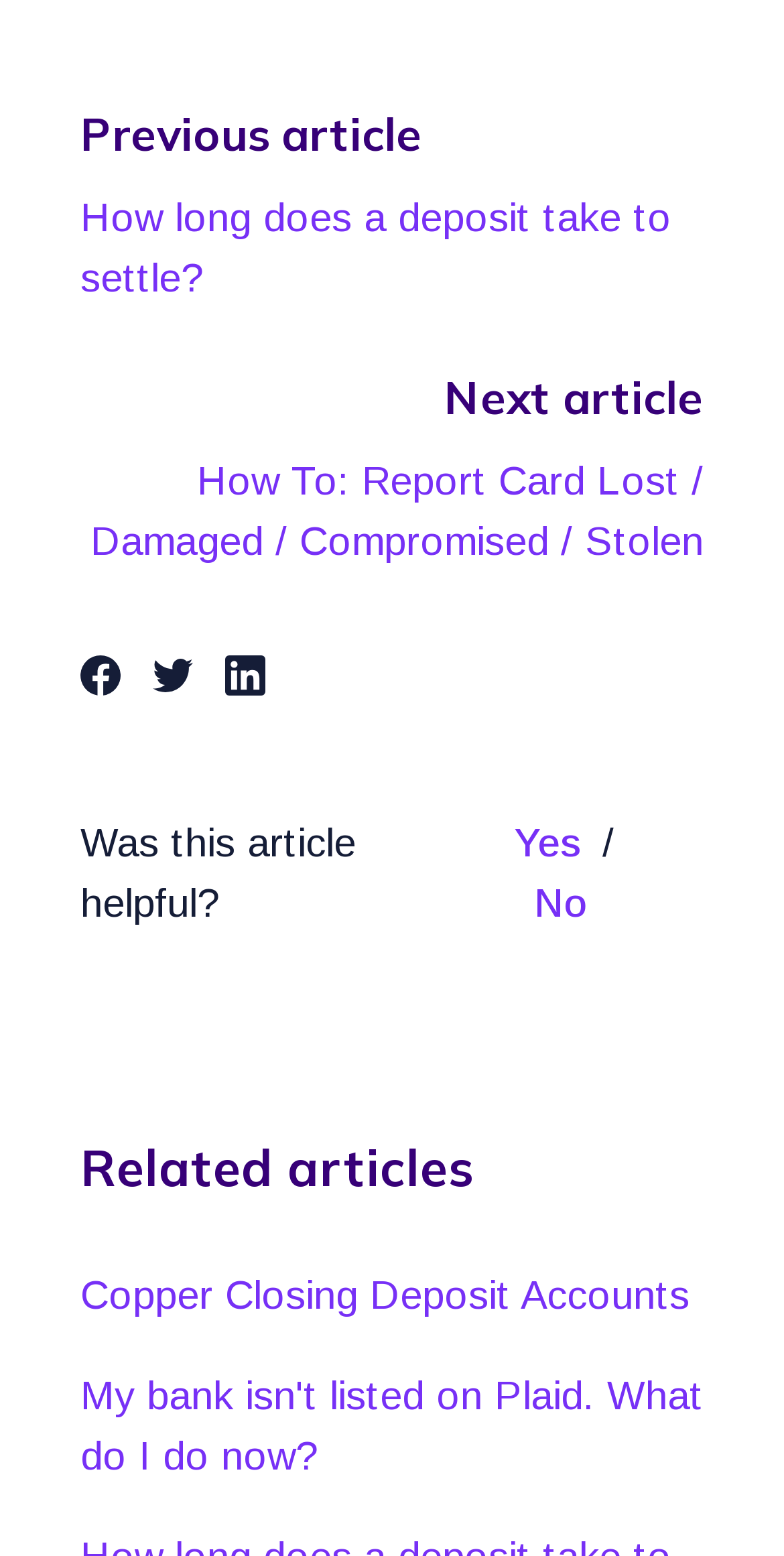Locate the bounding box coordinates of the element that needs to be clicked to carry out the instruction: "Share this page on Facebook". The coordinates should be given as four float numbers ranging from 0 to 1, i.e., [left, top, right, bottom].

[0.103, 0.424, 0.154, 0.452]